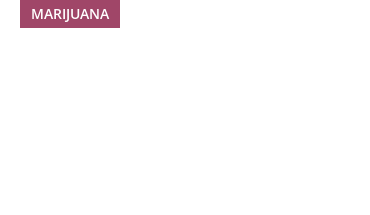Answer the question using only a single word or phrase: 
What type of content is the banner likely to be part of?

Article